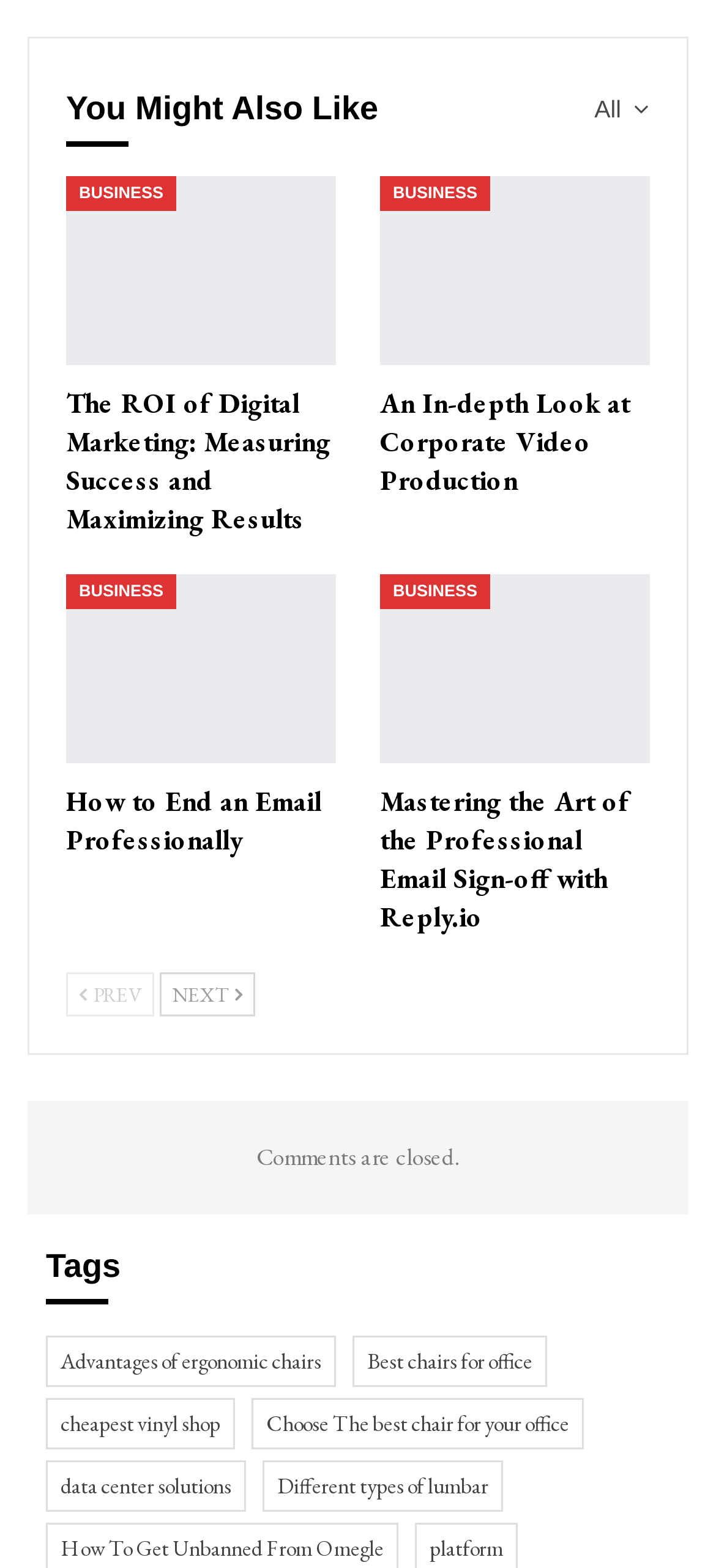Please determine the bounding box coordinates for the element with the description: "Business".

[0.092, 0.113, 0.246, 0.135]